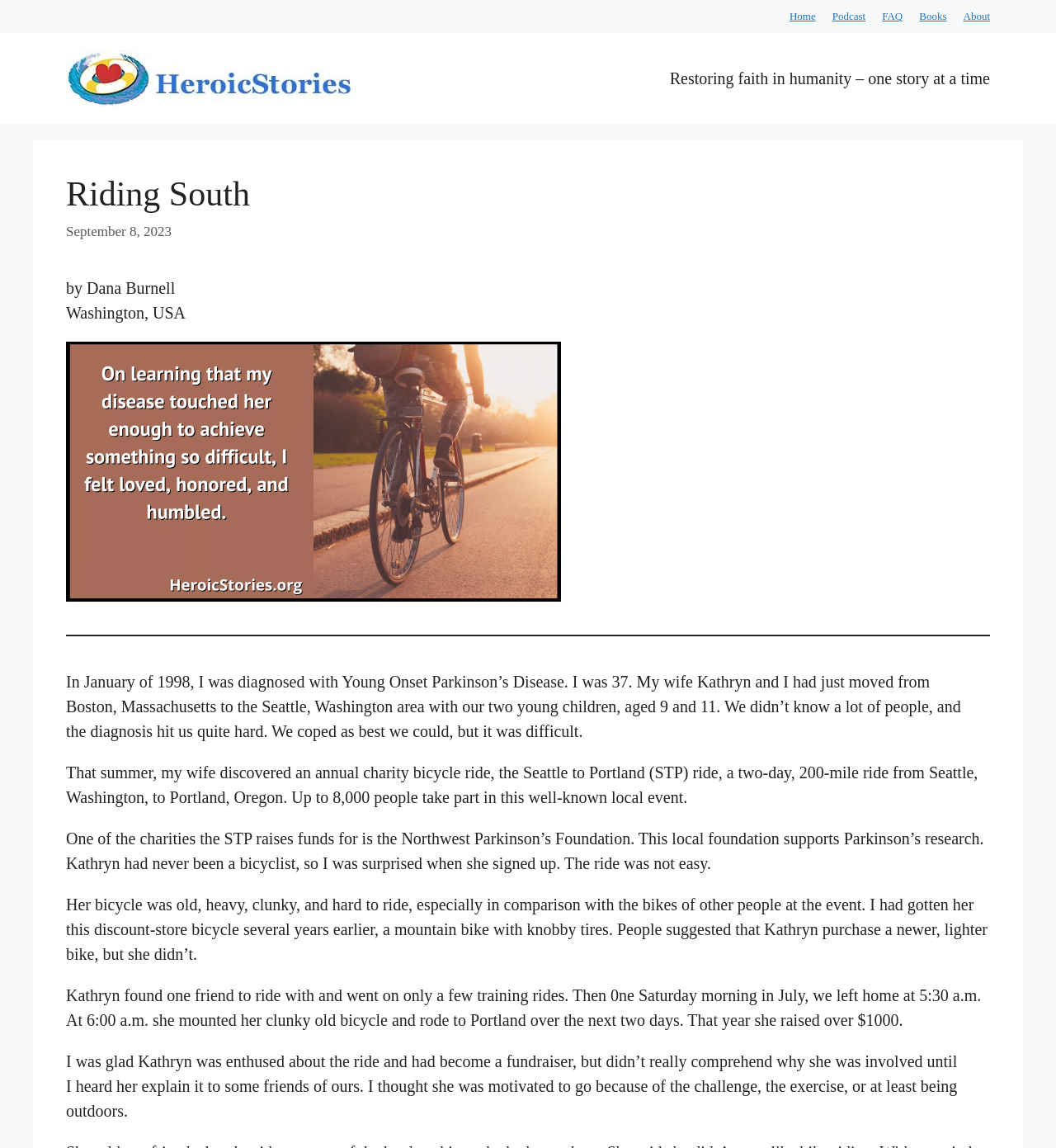What is the name of the charity bicycle ride mentioned in the story?
Please provide a comprehensive answer based on the details in the screenshot.

The story mentions that the wife, Kathryn, discovered an annual charity bicycle ride, which is the Seattle to Portland (STP) ride, a two-day, 200-mile ride from Seattle, Washington, to Portland, Oregon.